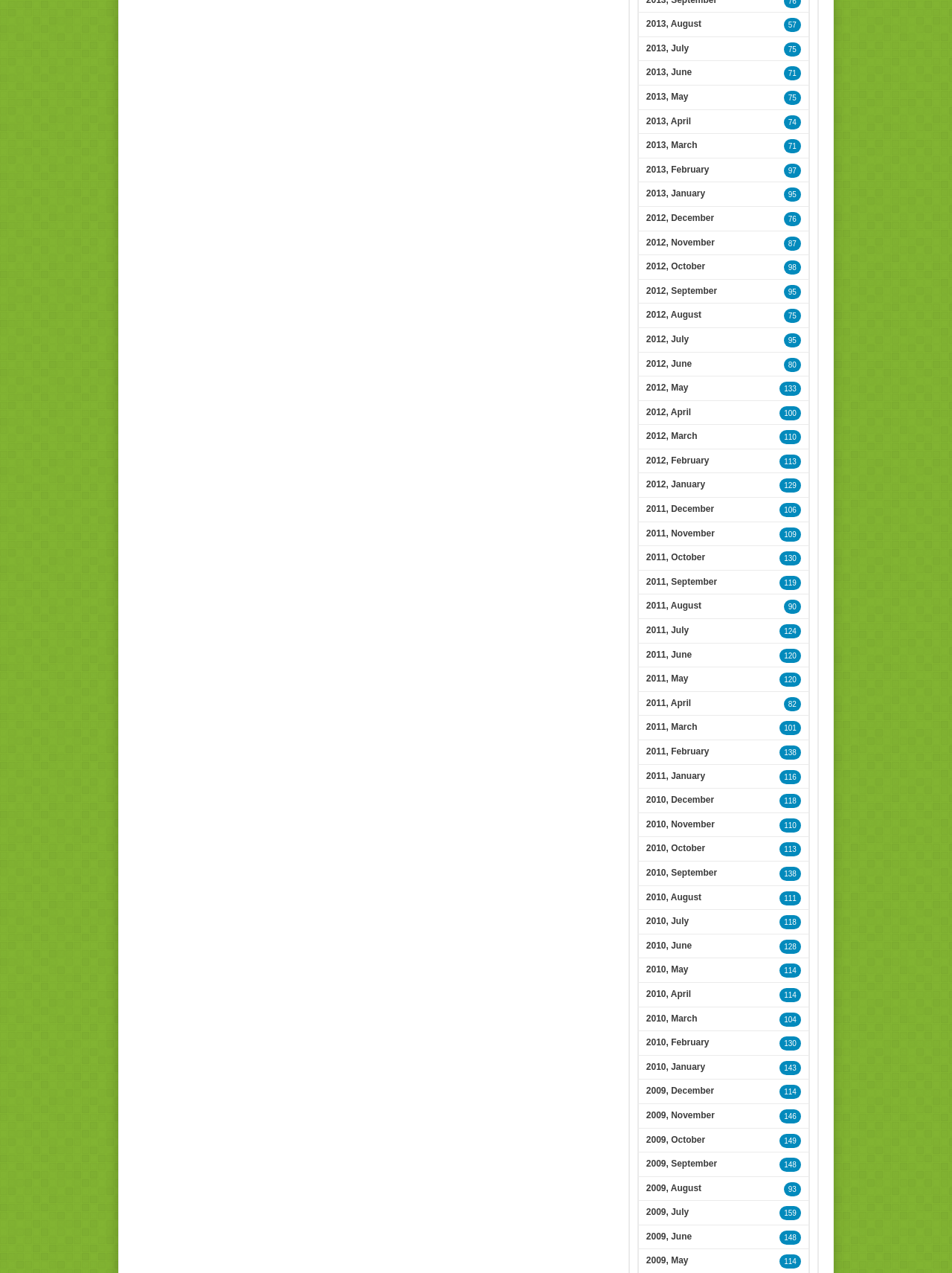Please mark the bounding box coordinates of the area that should be clicked to carry out the instruction: "View 2012, December".

[0.672, 0.163, 0.757, 0.18]